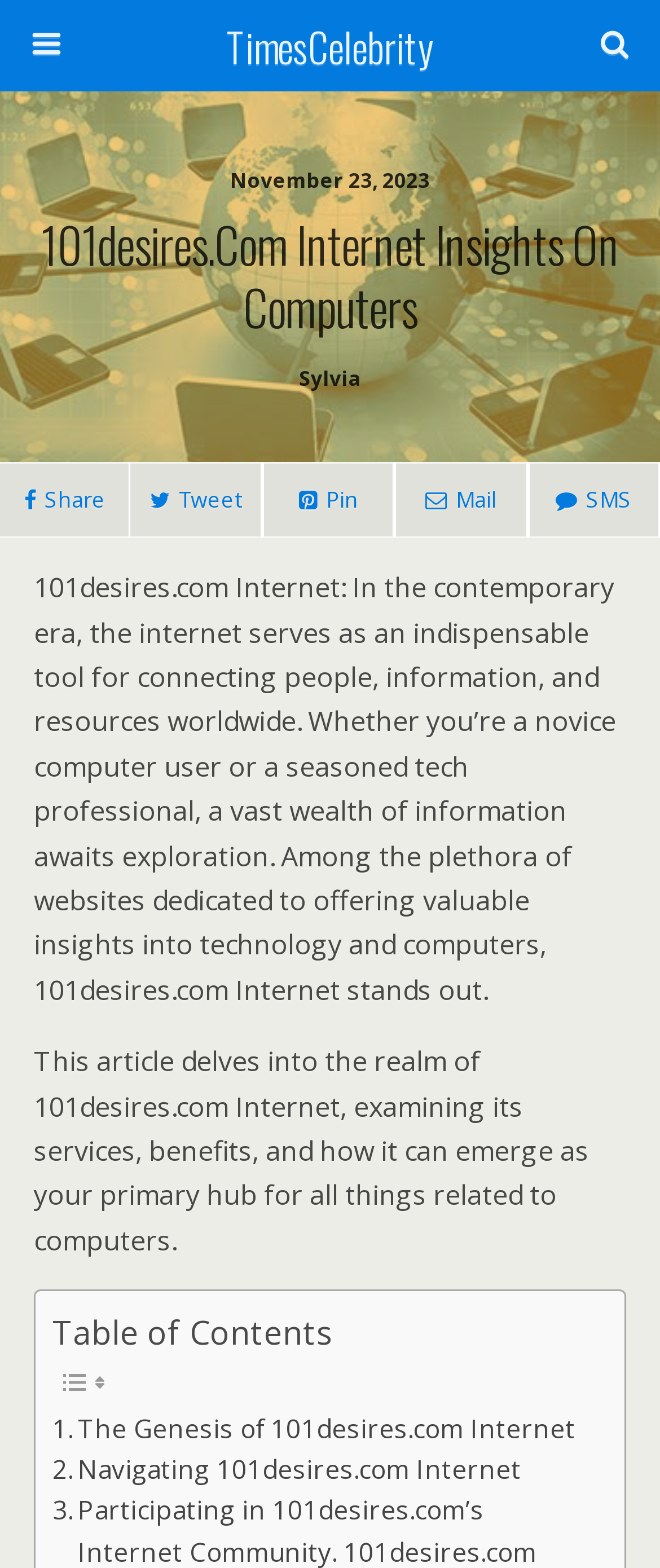What is the author's name mentioned on the webpage?
Using the screenshot, give a one-word or short phrase answer.

Sylvia